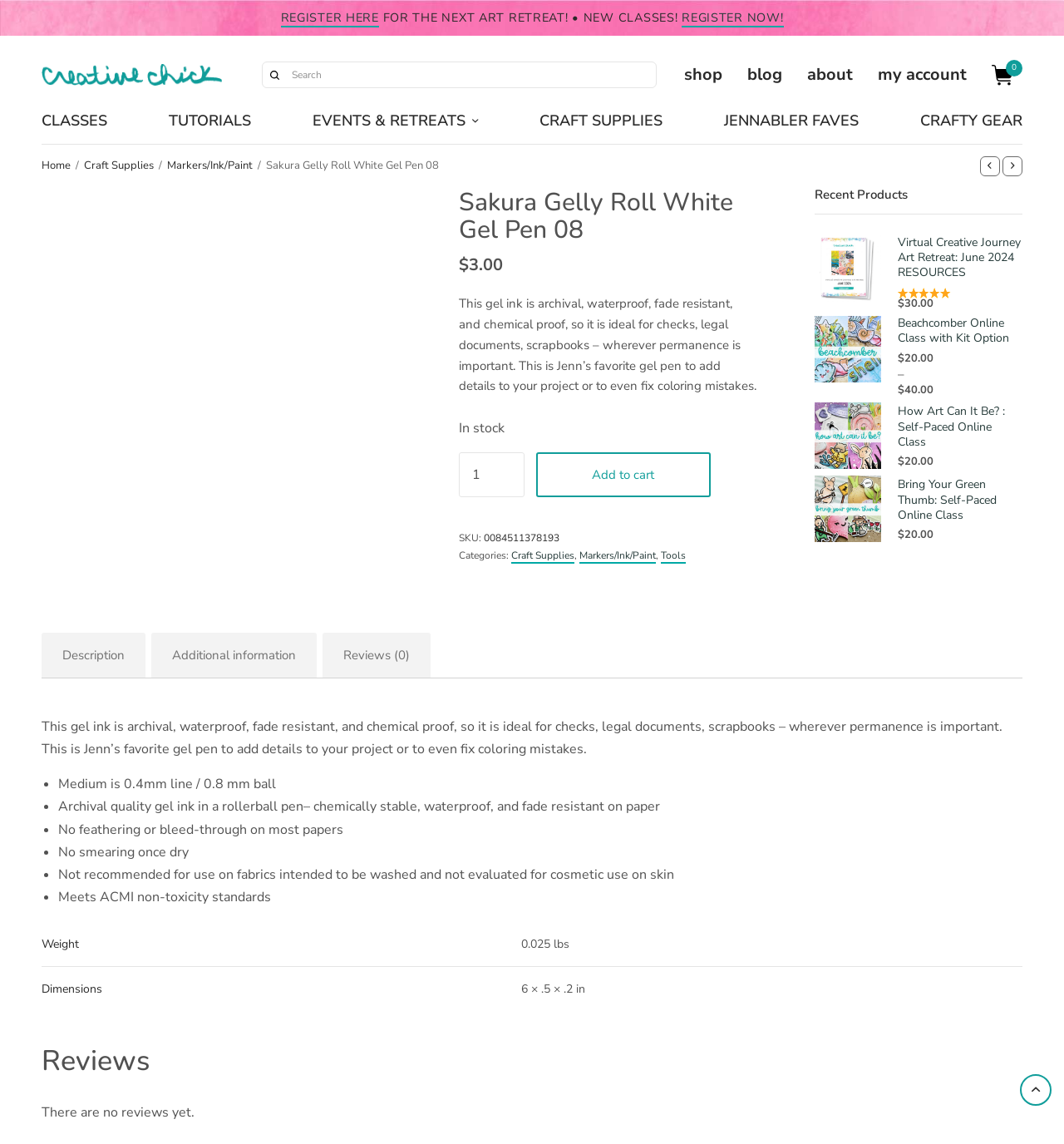Identify and provide the bounding box for the element described by: "Events & Retreats".

[0.294, 0.089, 0.449, 0.122]